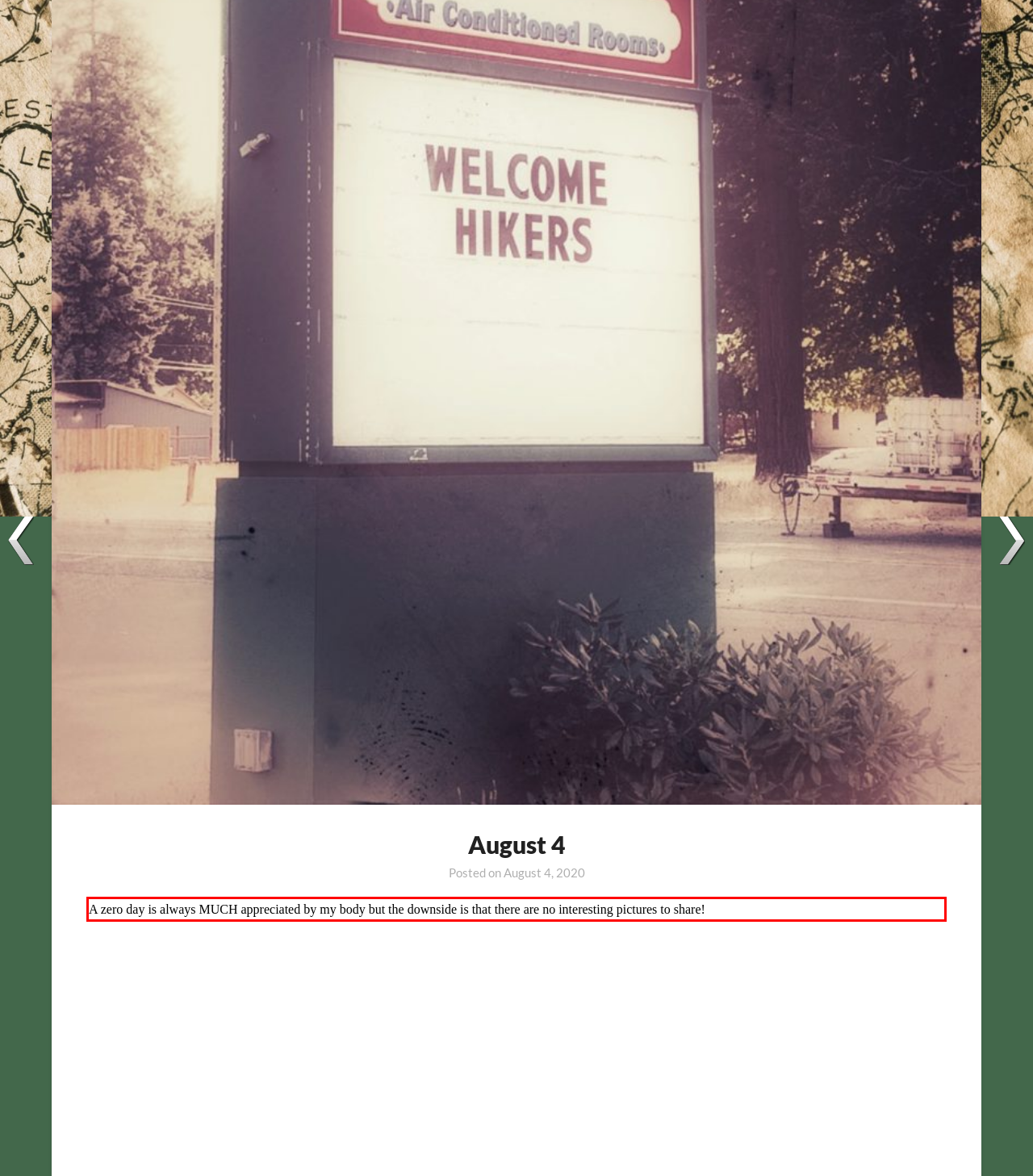Given a webpage screenshot with a red bounding box, perform OCR to read and deliver the text enclosed by the red bounding box.

A zero day is always MUCH appreciated by my body but the downside is that there are no interesting pictures to share!